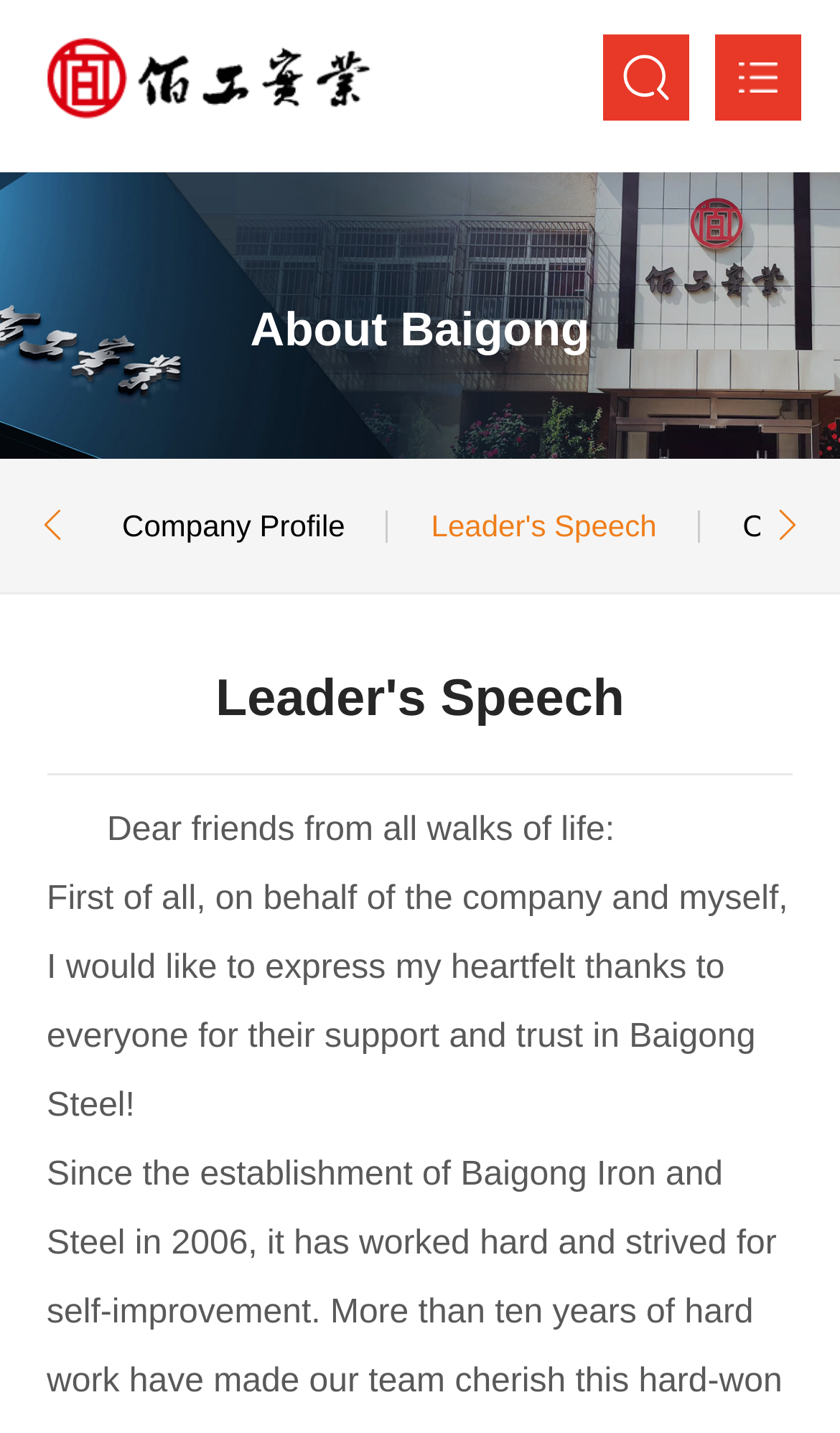Find and provide the bounding box coordinates for the UI element described here: "Company Profile". The coordinates should be given as four float numbers between 0 and 1: [left, top, right, bottom].

[0.094, 0.321, 0.462, 0.414]